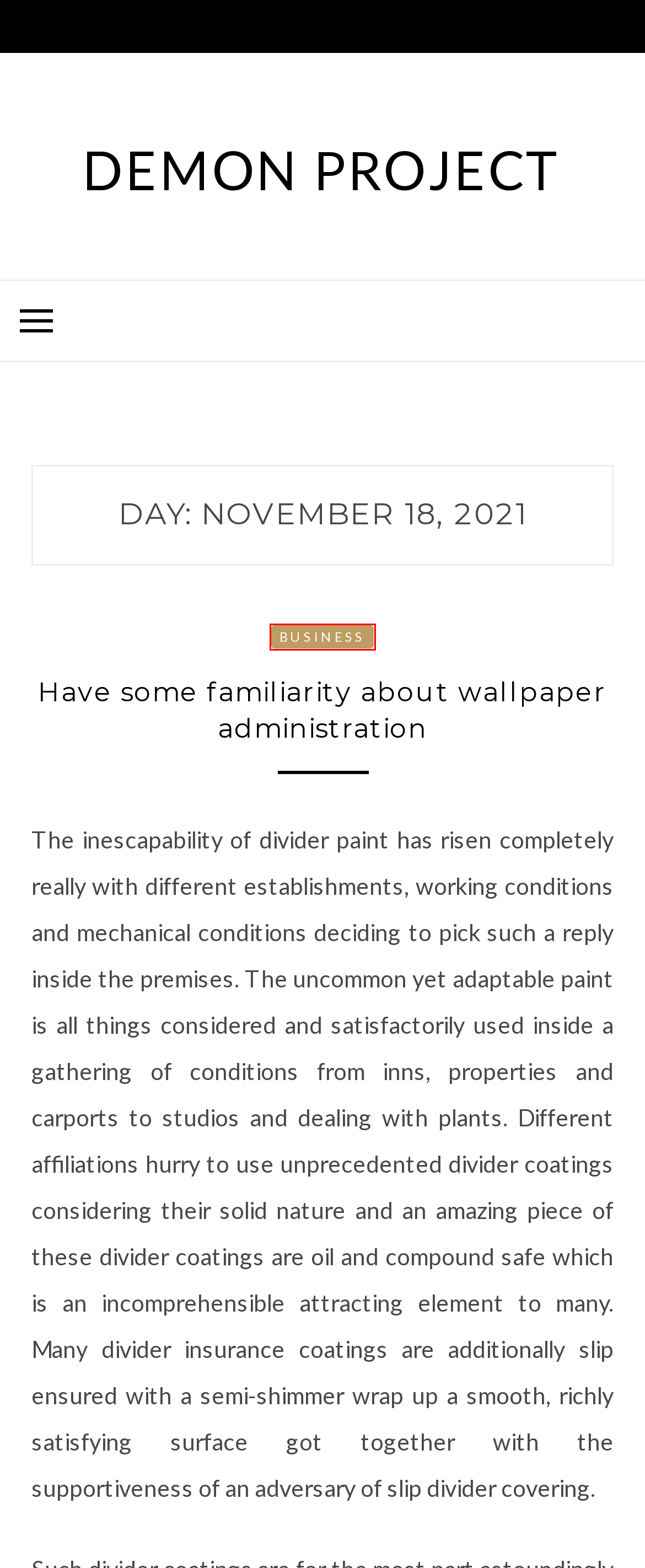Review the screenshot of a webpage that includes a red bounding box. Choose the most suitable webpage description that matches the new webpage after clicking the element within the red bounding box. Here are the candidates:
A. Technology – Demon Project
B. Real Estate – Demon Project
C. Insurance – Demon Project
D. Have some familiarity about wallpaper administration – Demon Project
E. Uncategorized – Demon Project
F. Web Hosting – Demon Project
G. Business – Demon Project
H. Demon Project

G